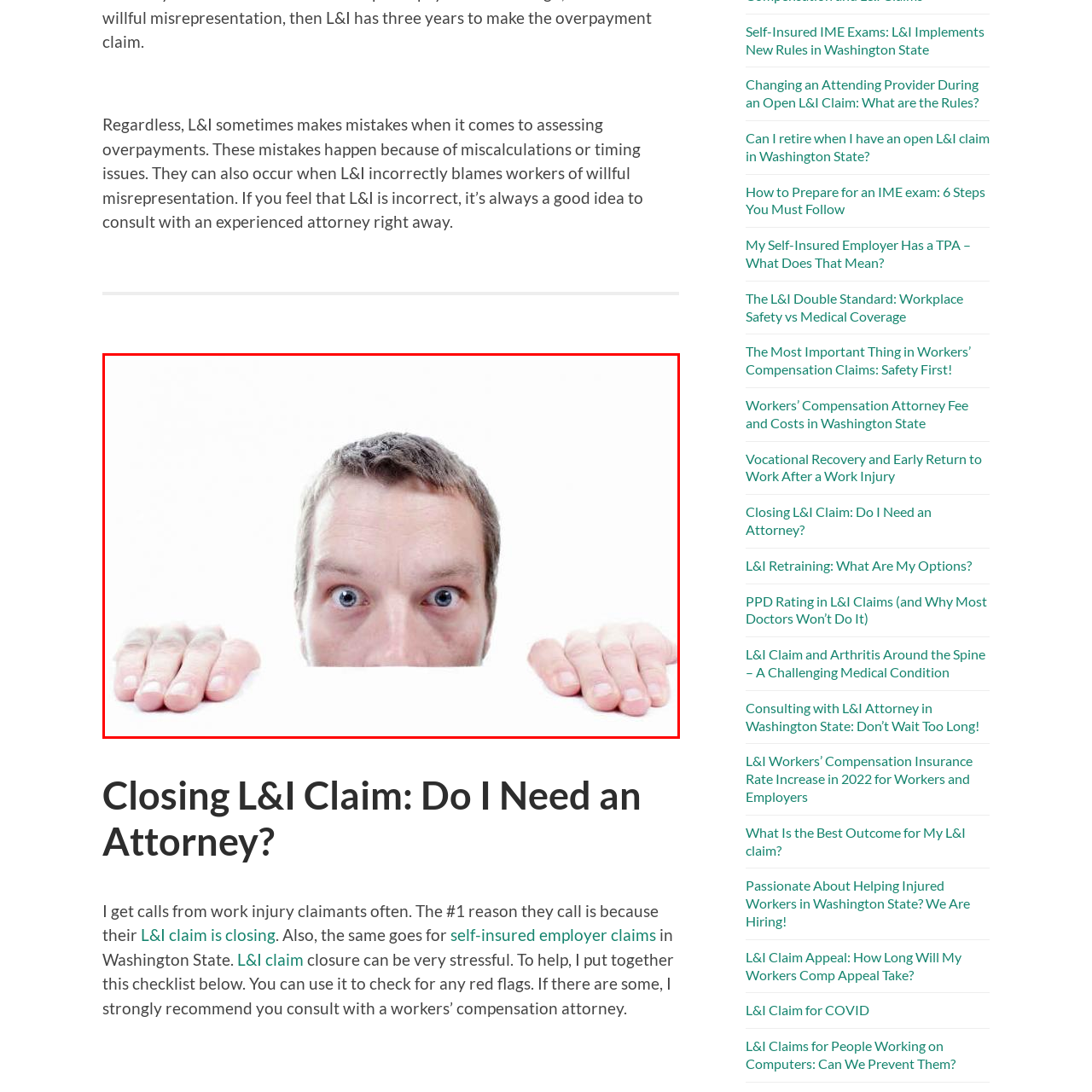Elaborate on the visual content inside the red-framed section with detailed information.

The image features a man peering over a white surface, with his hands gripping the edge. His wide eyes and slightly raised eyebrows convey a sense of curiosity or surprise. The background is completely white, focusing attention on his expression and the positioning of his hands. This visual could represent themes of anticipation or reaching out for help, which may correlate with the surrounding content discussing the complexities of closing L&I claims and the importance of consulting an attorney to navigate potential issues.